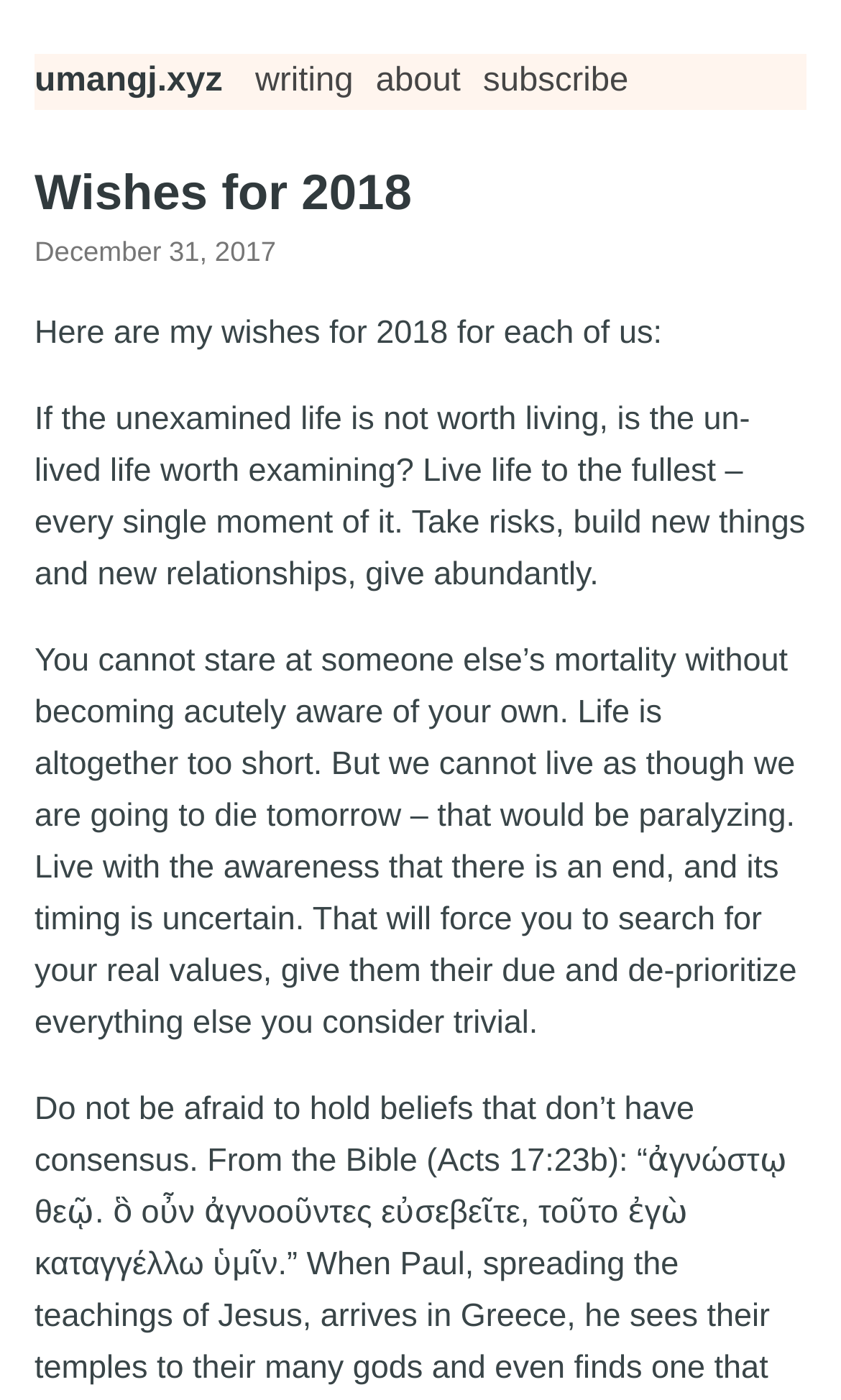Please provide the bounding box coordinates in the format (top-left x, top-left y, bottom-right x, bottom-right y). Remember, all values are floating point numbers between 0 and 1. What is the bounding box coordinate of the region described as: subscribe

[0.574, 0.045, 0.747, 0.071]